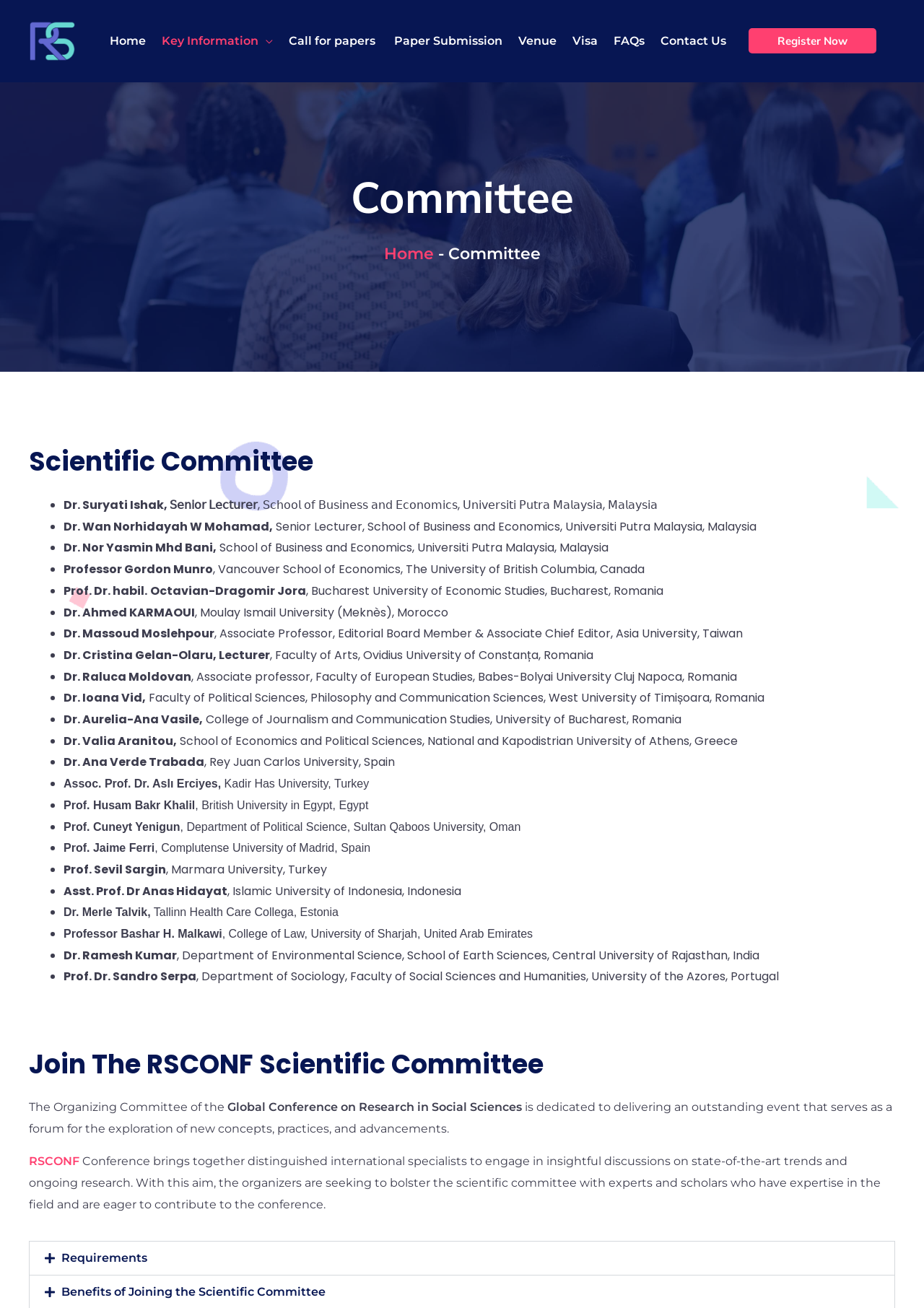Please identify the bounding box coordinates of the area I need to click to accomplish the following instruction: "View Call for papers".

[0.304, 0.006, 0.418, 0.057]